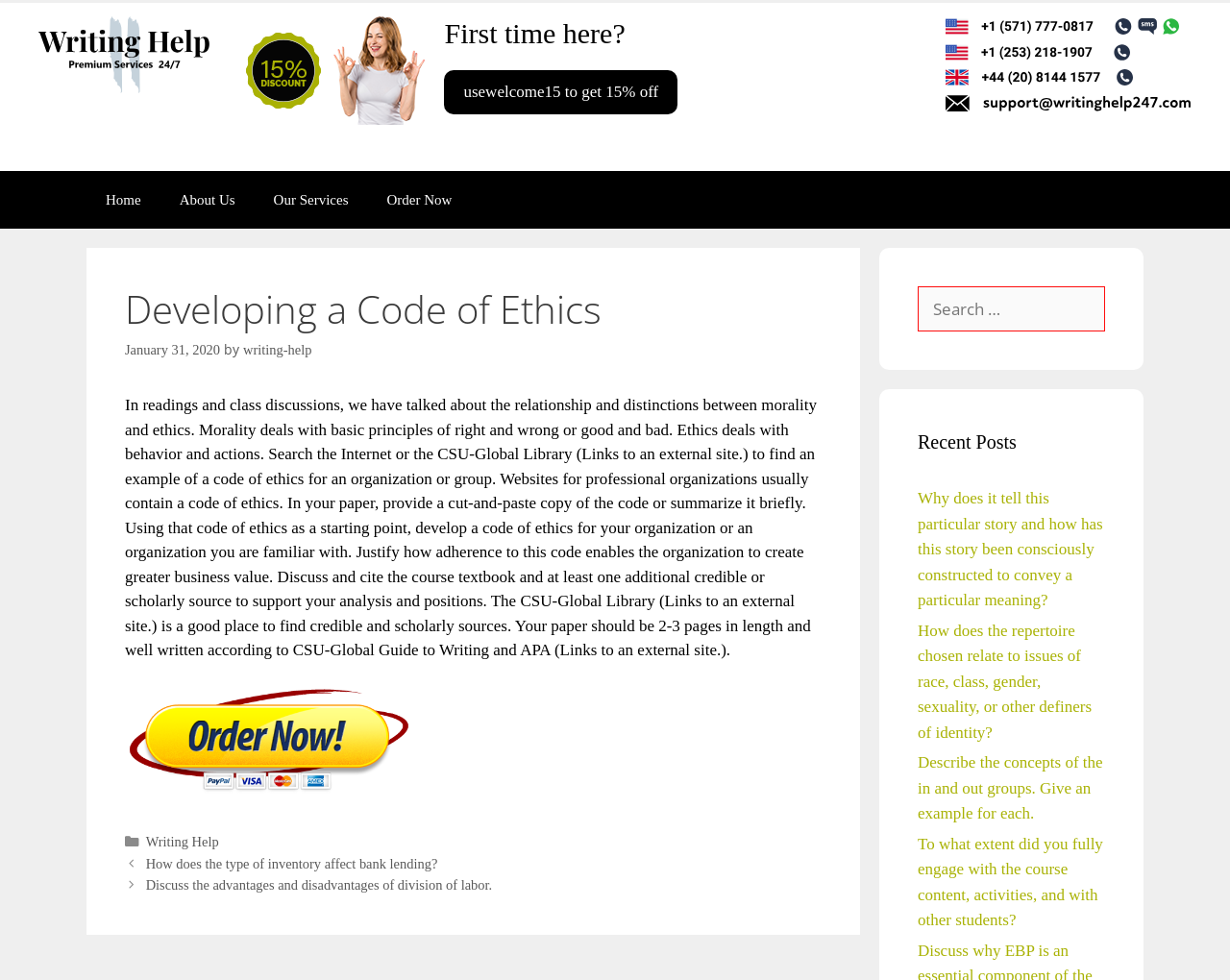Answer the question below in one word or phrase:
How many links are there in the main content area?

5